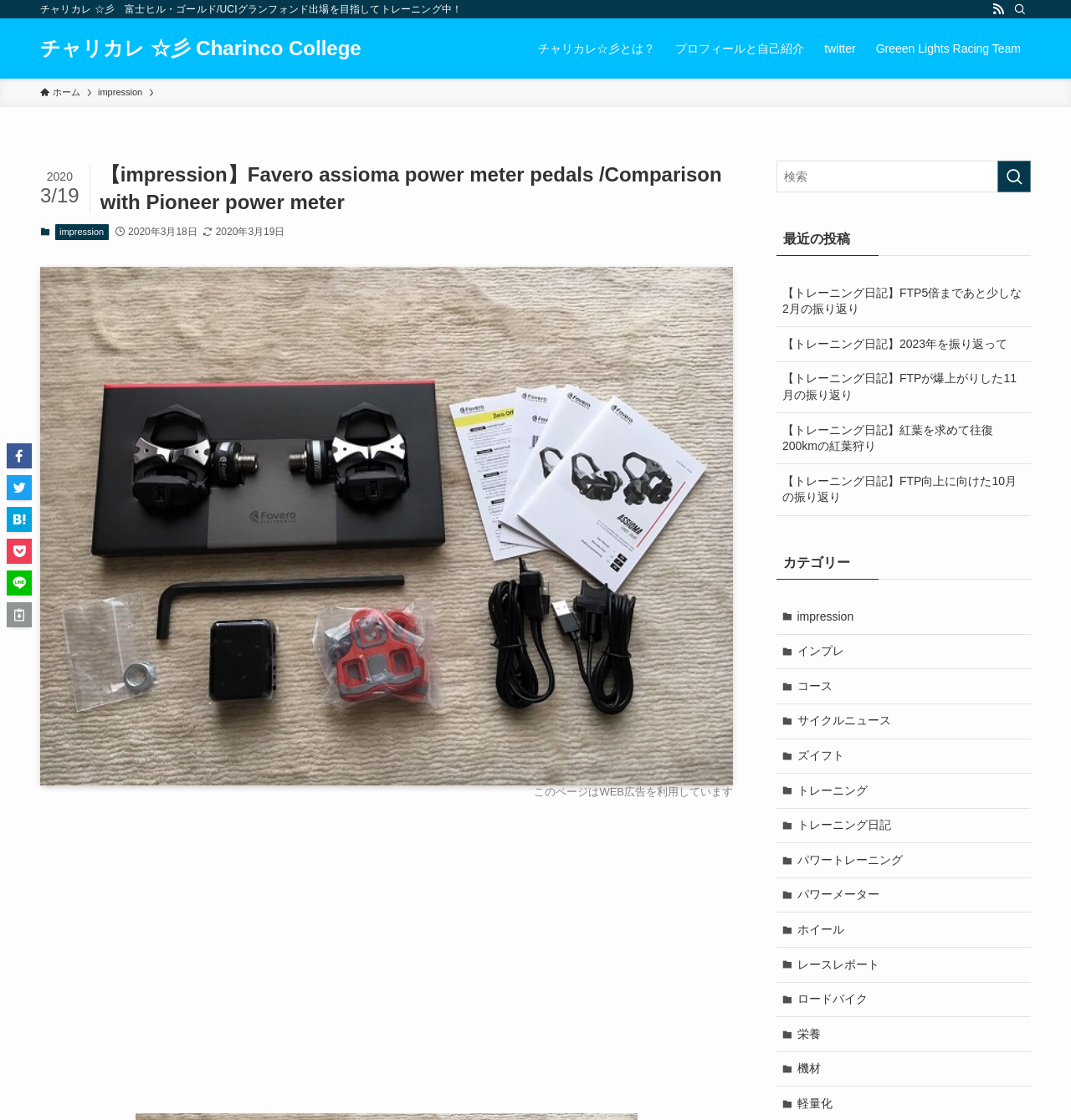Generate a thorough caption that explains the contents of the webpage.

This webpage is about a cycling blog, specifically Charinco College, with a focus on Favero Assioma power meter pedals and a comparison with Pioneer power meter. 

At the top of the page, there is a title "チャリカレ ☆彡 Charinco College" and a search bar with a button labeled "検索" (search). Below the title, there are several links to social media platforms, including Twitter, Facebook, and others. 

The main content of the page is divided into sections. The first section has a heading "【impression】Favero assioma power meter pedals /Comparison with Pioneer power meter" and includes a figure with an advertisement. Below the heading, there are links to share the content on social media platforms. 

The next section is a list of recent posts, labeled "最近の投稿", with five links to different articles, including "【トレーニング日記】FTP5倍まであと少しな2月の振り返り" and "【トレーニング日記】2023年を振り返って". 

Following the recent posts section, there is a category section labeled "カテゴリー", which includes 15 links to different categories, such as "impression", "インプレ", "コース", and others. 

Throughout the page, there are several buttons and links to navigate to different parts of the website, including a link to the home page labeled "ホーム" and a link to the profile and self-introduction page labeled "プロフィールと自己紹介".